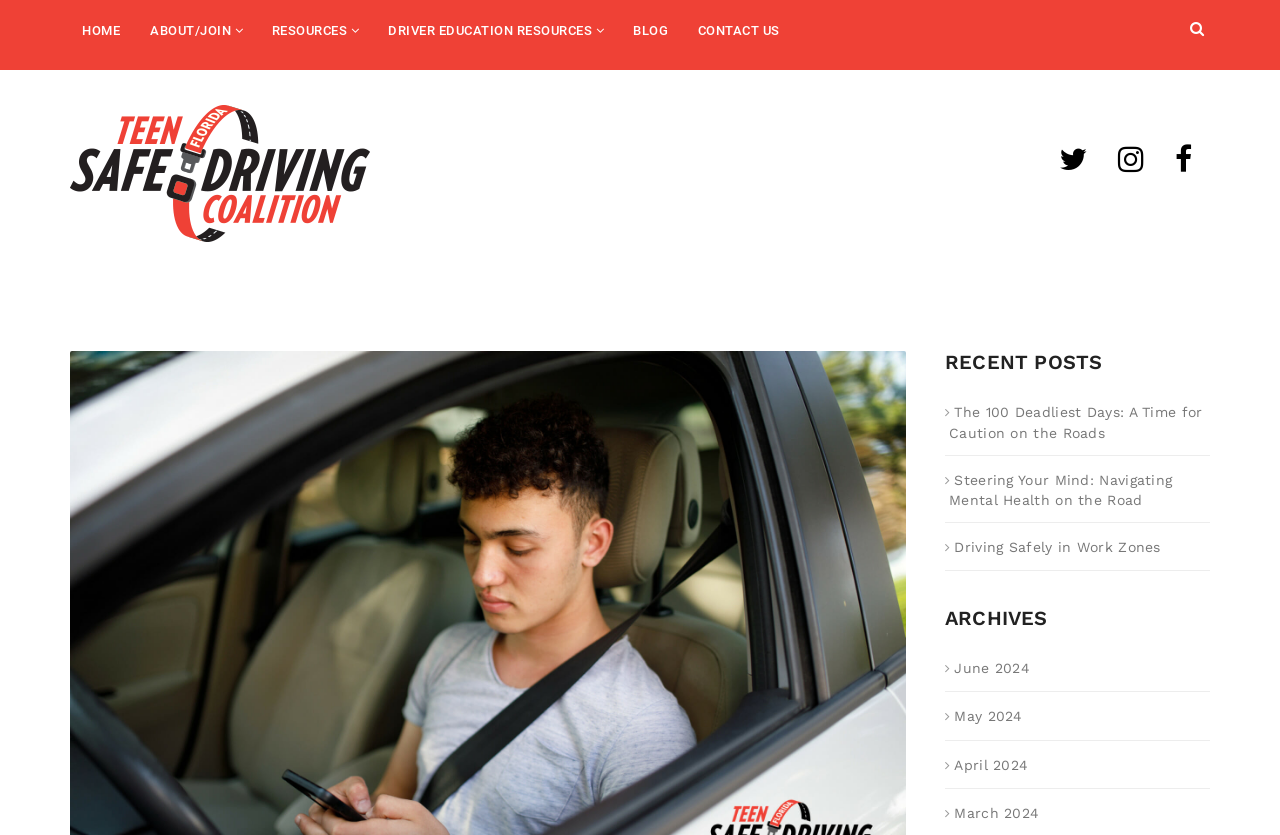Can you pinpoint the bounding box coordinates for the clickable element required for this instruction: "view recent posts"? The coordinates should be four float numbers between 0 and 1, i.e., [left, top, right, bottom].

[0.738, 0.42, 0.945, 0.447]